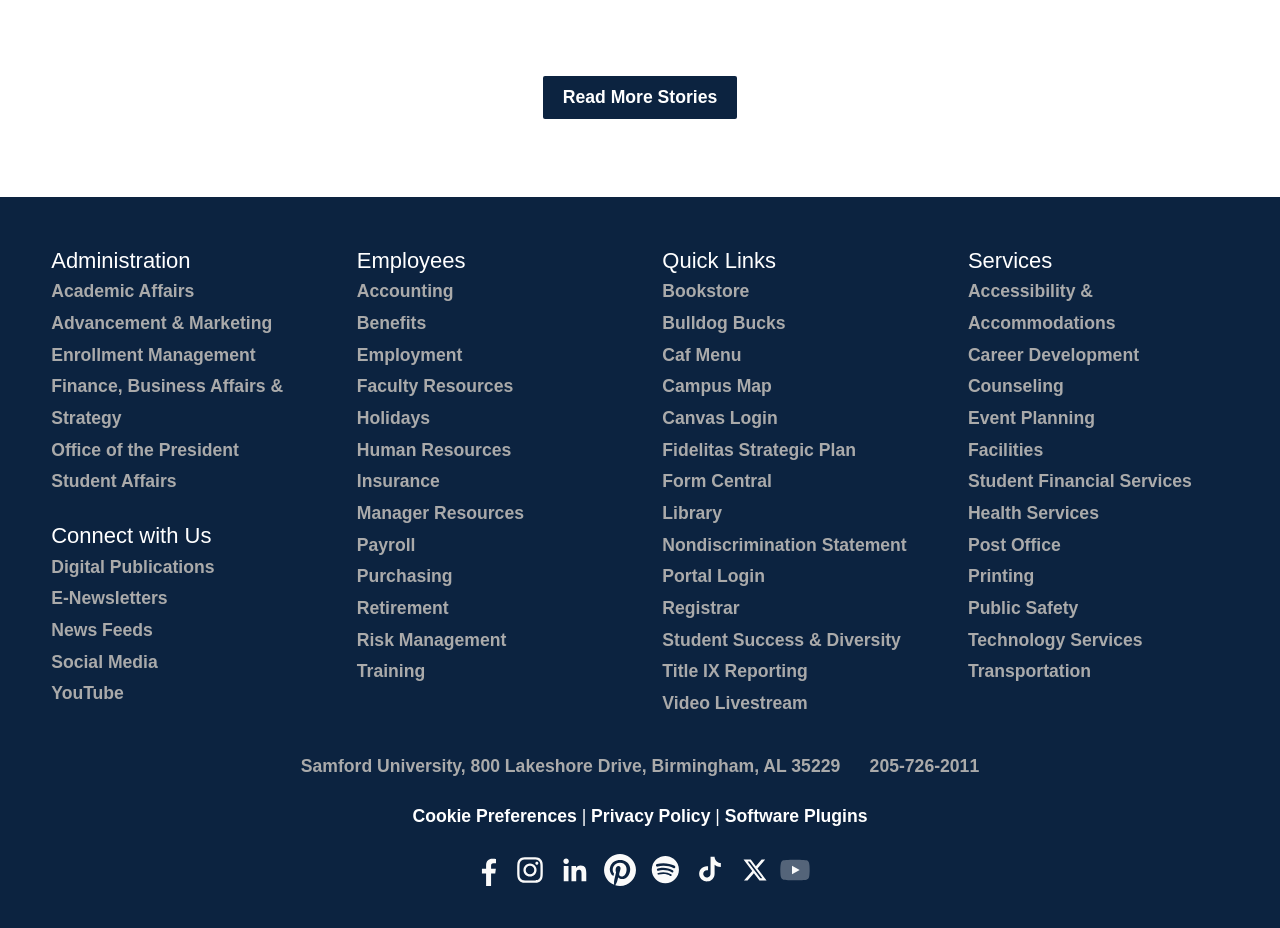Locate the bounding box coordinates of the area to click to fulfill this instruction: "Login to Canvas". The bounding box should be presented as four float numbers between 0 and 1, in the order [left, top, right, bottom].

[0.517, 0.44, 0.608, 0.461]